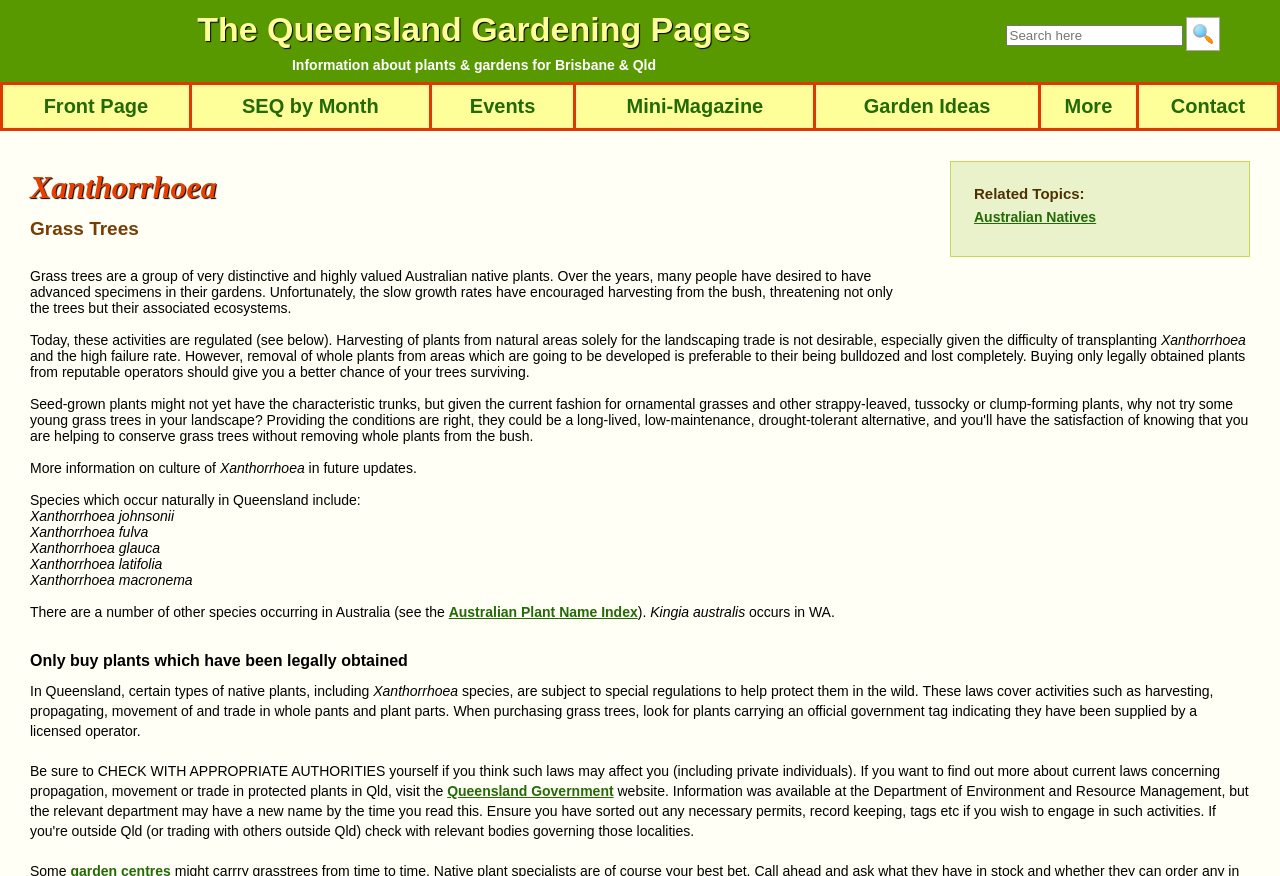Please indicate the bounding box coordinates for the clickable area to complete the following task: "Contact us". The coordinates should be specified as four float numbers between 0 and 1, i.e., [left, top, right, bottom].

[0.891, 0.099, 0.996, 0.144]